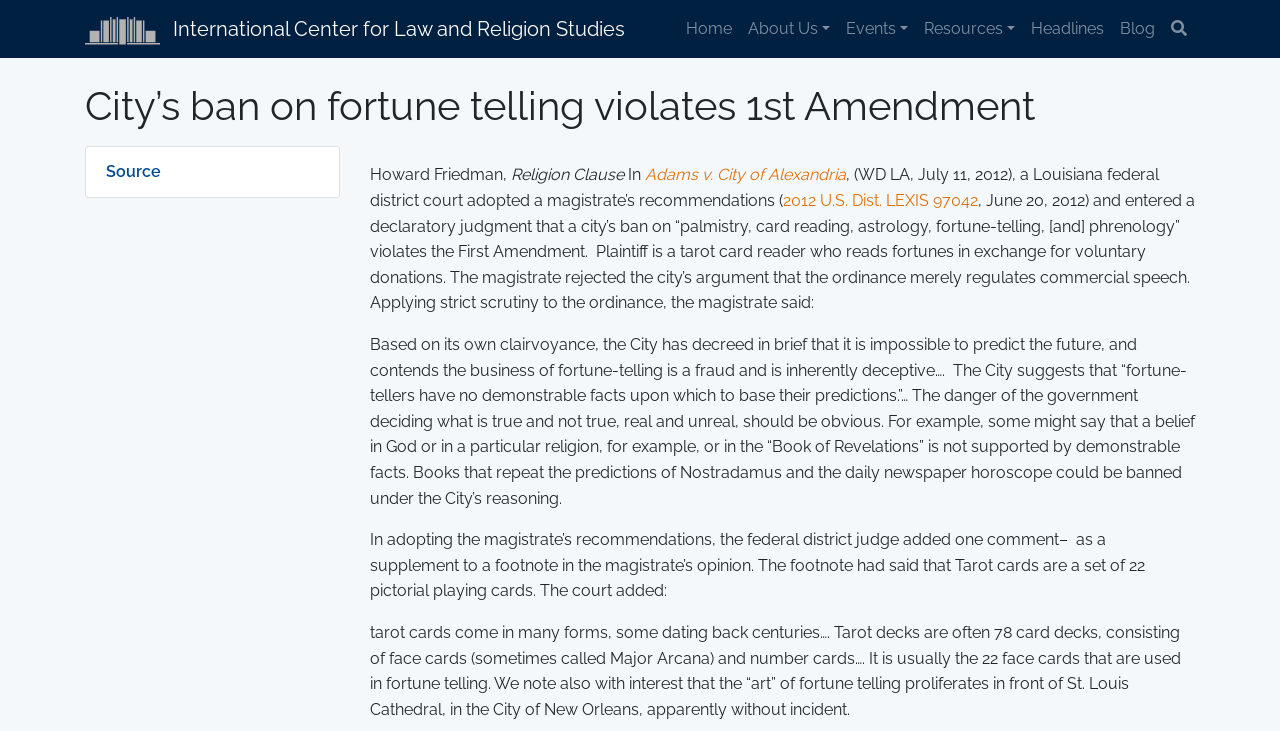Please give a one-word or short phrase response to the following question: 
What is the name of the court case mentioned?

Adams v. City of Alexandria